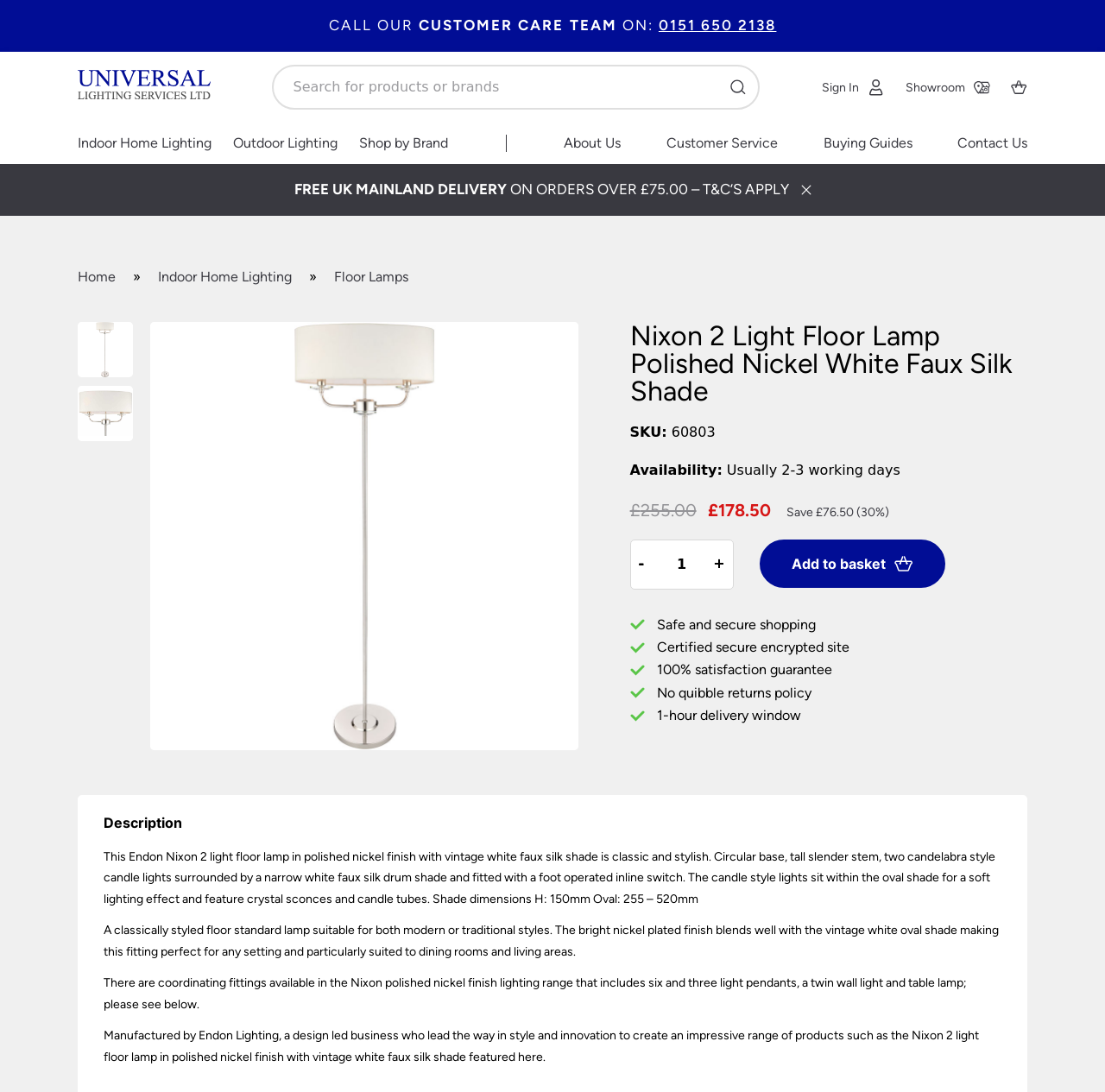What is the text of the webpage's headline?

Nixon 2 Light Floor Lamp Polished Nickel White Faux Silk Shade